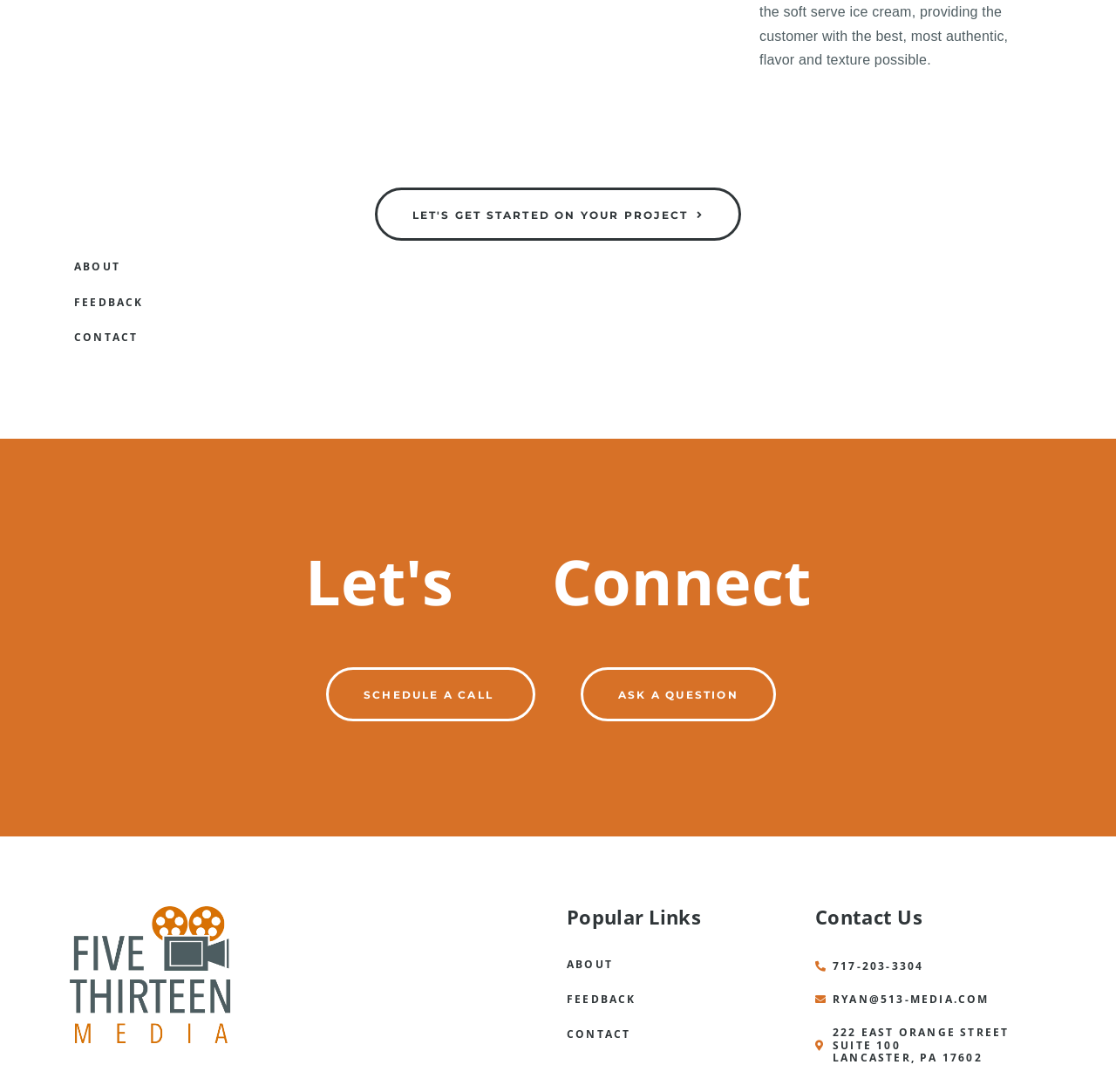What is the main action on this webpage?
Identify the answer in the screenshot and reply with a single word or phrase.

Get started on a project